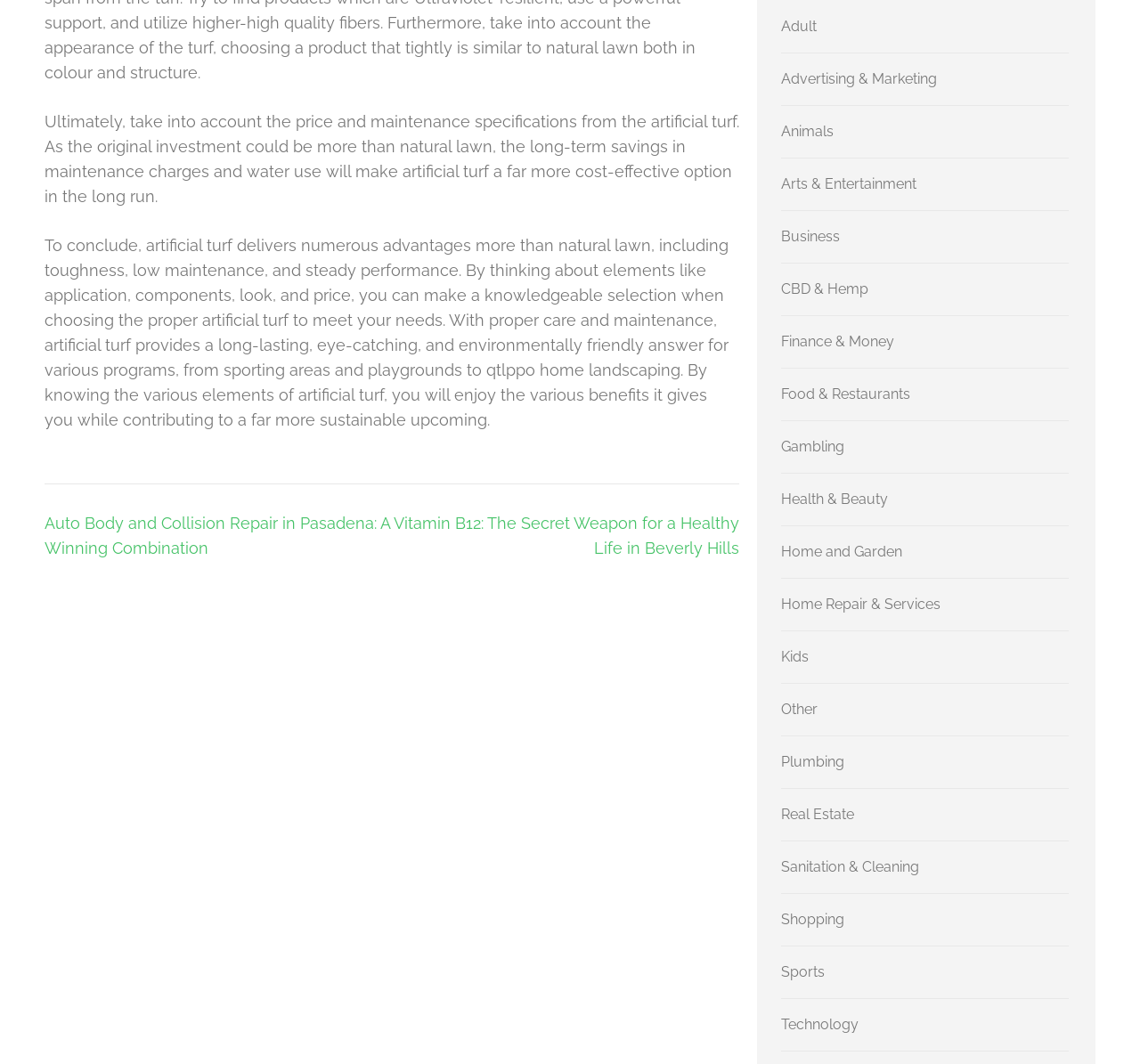What is the format of the main article?
Based on the image, please offer an in-depth response to the question.

The main article is written in a paragraph format, with two long paragraphs that discuss the advantages of artificial turf and provide concluding remarks. The paragraphs are well-structured and easy to follow, making it easy for the reader to understand the content.